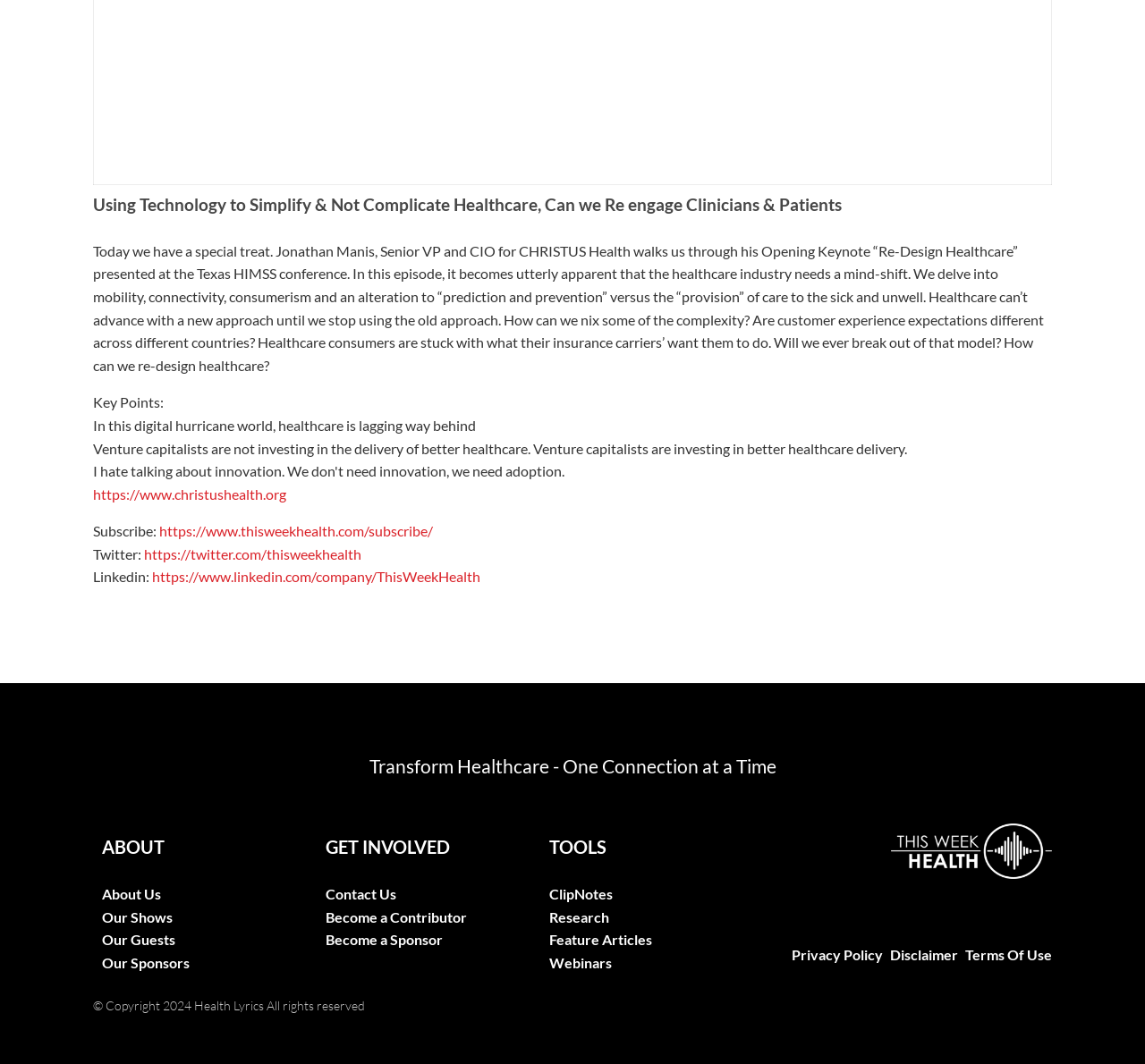Using the element description: "Become a Contributor", determine the bounding box coordinates for the specified UI element. The coordinates should be four float numbers between 0 and 1, [left, top, right, bottom].

[0.284, 0.851, 0.408, 0.873]